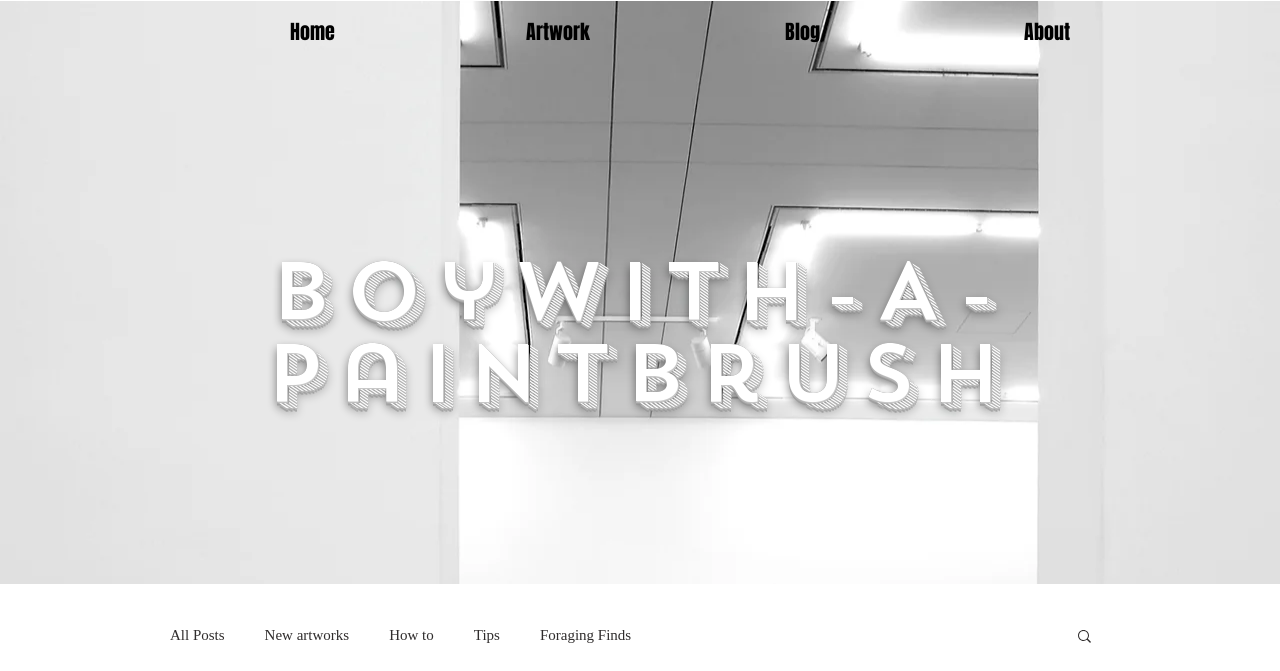Respond to the following query with just one word or a short phrase: 
Is there an image on the webpage?

Yes